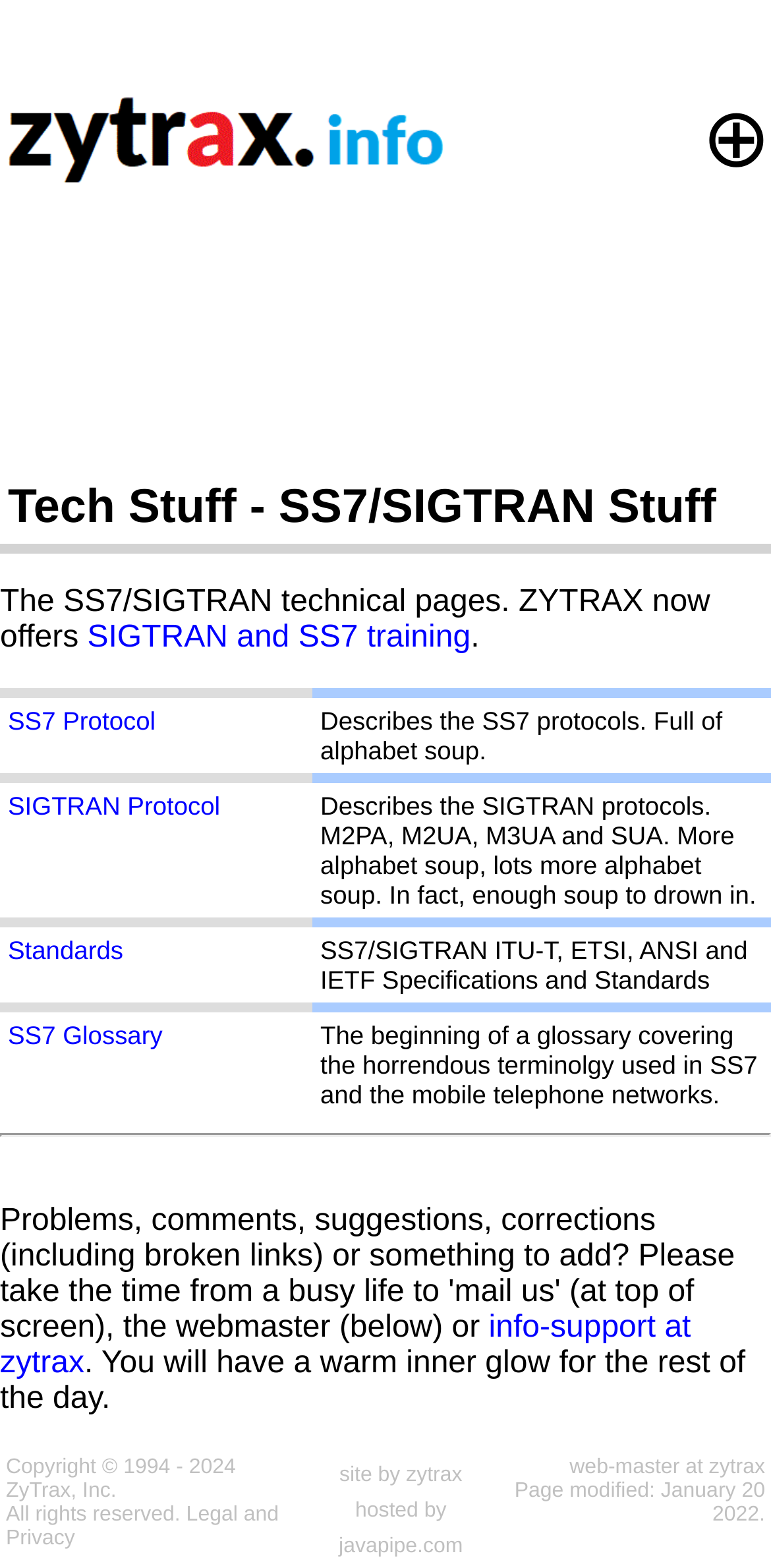What is the text above the table?
Based on the image, provide a one-word or brief-phrase response.

The SS7/SIGTRAN technical pages.